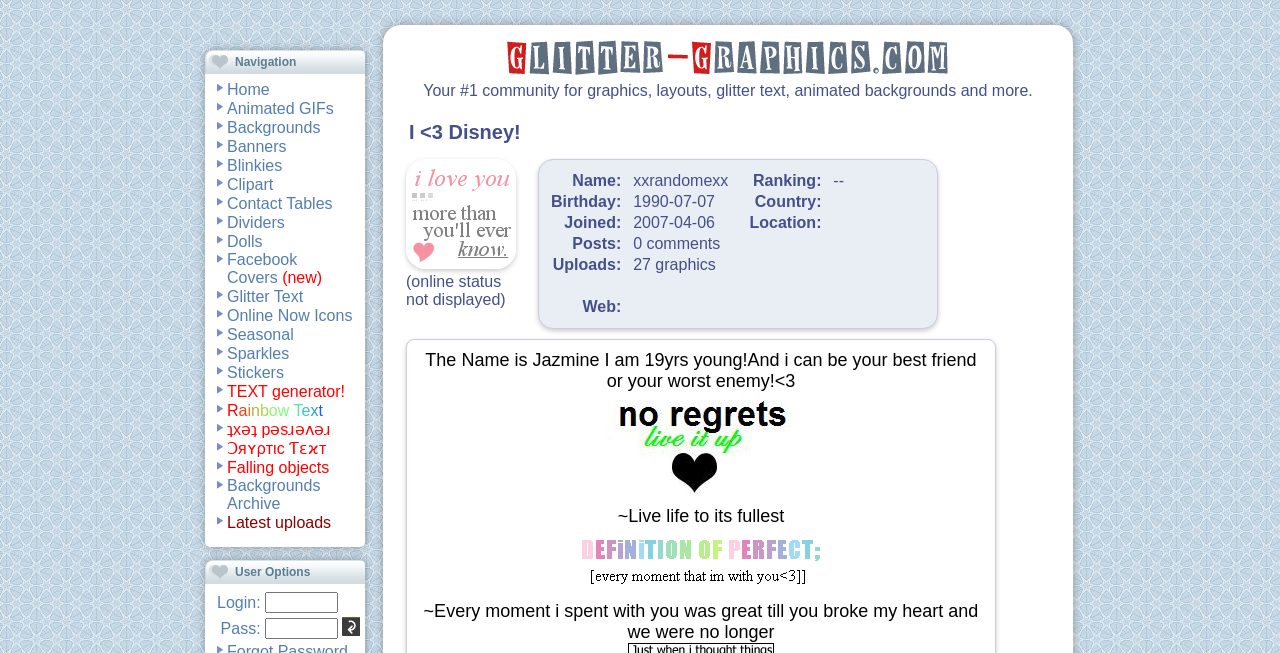Provide a single word or phrase answer to the question: 
What is the category of graphics below 'Animated GIFs'?

Backgrounds